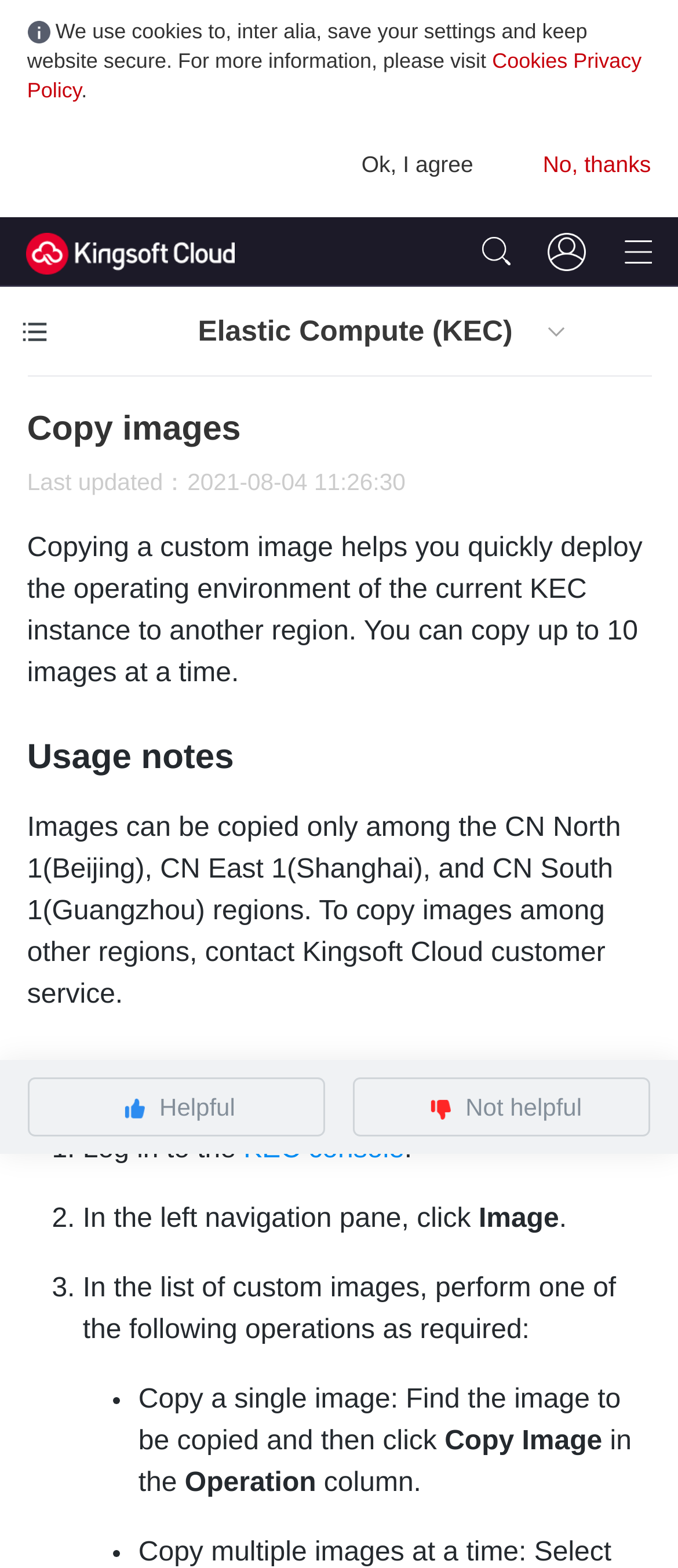Please analyze the image and give a detailed answer to the question:
How many images can be copied at a time?

The webpage states that you can copy up to 10 images at a time, which is mentioned in the description of copying a custom image.